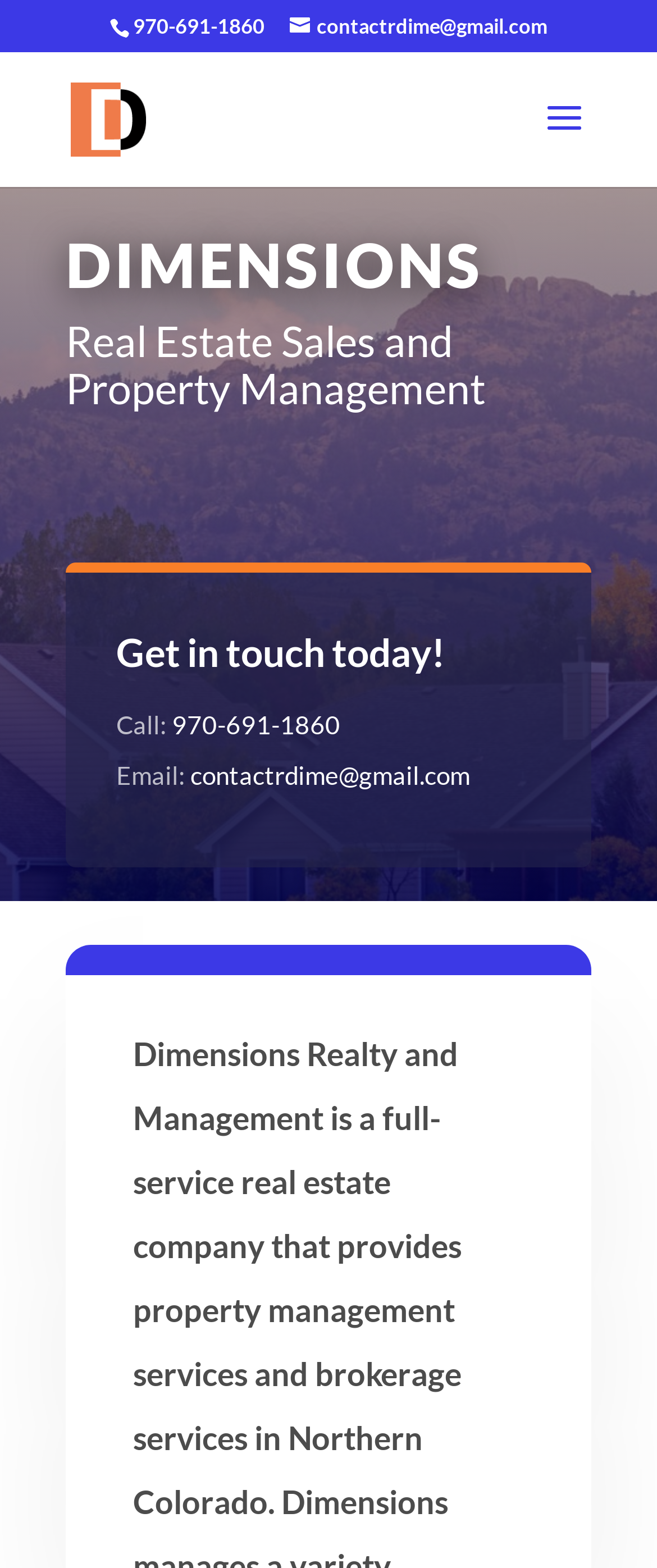Explain the webpage in detail.

The webpage is about Dimensions Realty and Property Management, a company that provides professional management and brokerage services for various types of properties. 

At the top of the page, there is a phone number, 970-691-1860, and an email address, contactrdime@gmail.com, which are likely contact information for the company. 

Below the contact information, there is a logo of Dimensions Realty and Property Management, accompanied by the company name in a larger font. 

Underneath the logo, there is a heading that reads "DIMENSIONS" in a prominent font. 

Following the heading, there is a brief description of the company's services, stating that they provide "Real Estate Sales and Property Management". 

Further down the page, there is a call-to-action heading that says "Get in touch today!", accompanied by the company's contact information again, including the phone number and email address.